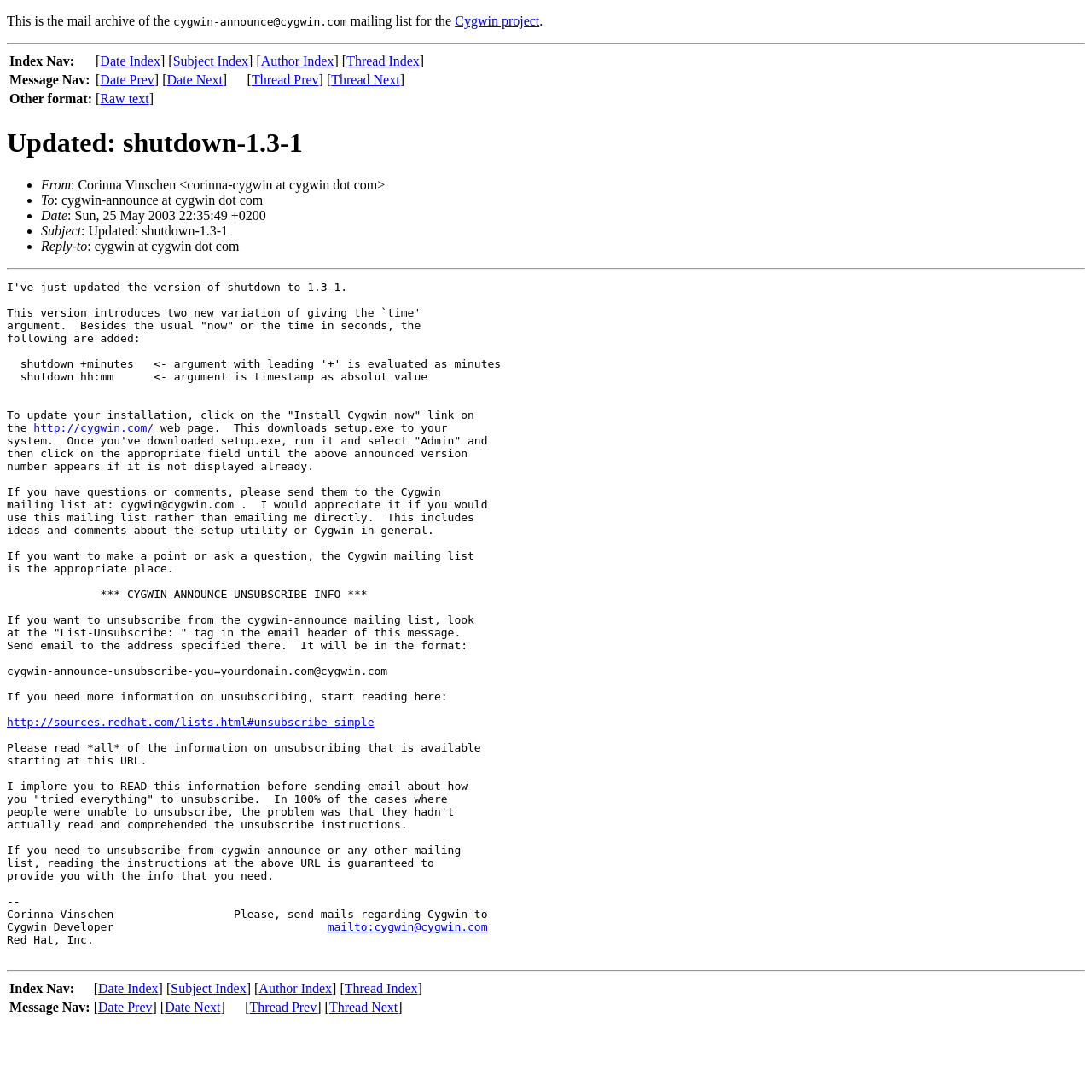Using the webpage screenshot, locate the HTML element that fits the following description and provide its bounding box: "http://sources.redhat.com/lists.html#unsubscribe-simple".

[0.006, 0.655, 0.343, 0.667]